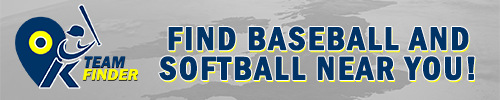Provide your answer to the question using just one word or phrase: What is depicted in the playful graphic?

Location pin and player